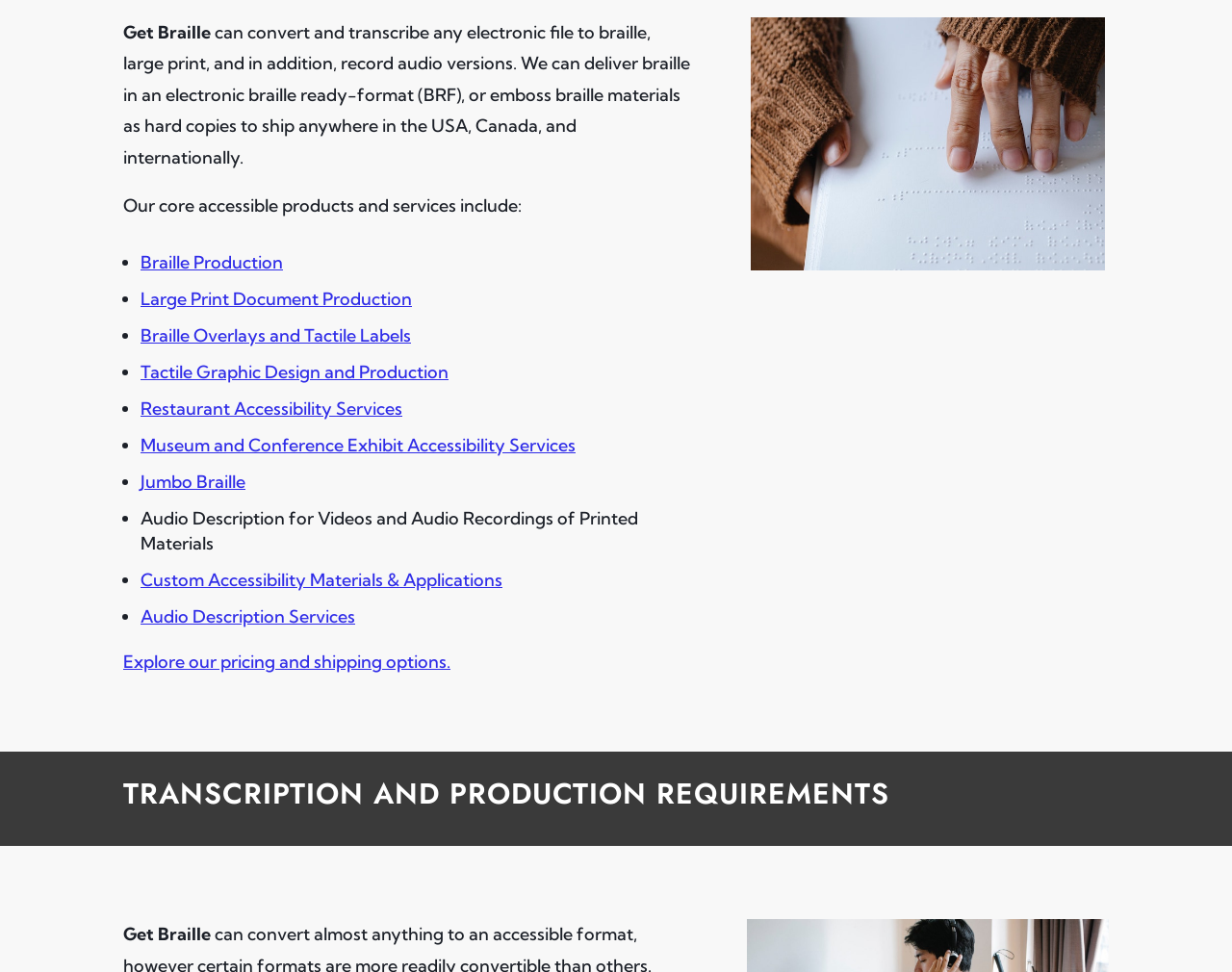Find the bounding box coordinates for the element described here: "Tactile Graphic Design and Production".

[0.114, 0.372, 0.364, 0.394]